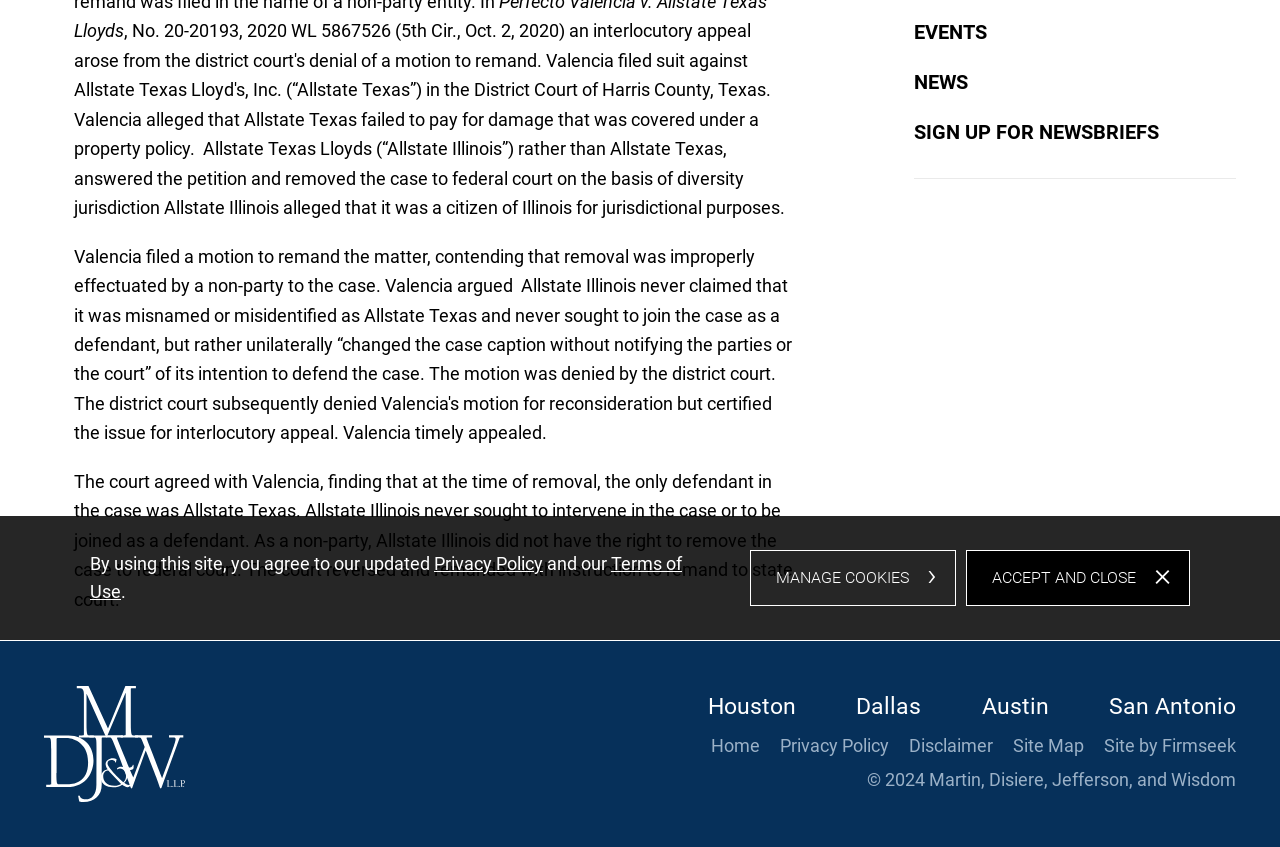From the element description Privacy Policy, predict the bounding box coordinates of the UI element. The coordinates must be specified in the format (top-left x, top-left y, bottom-right x, bottom-right y) and should be within the 0 to 1 range.

[0.339, 0.653, 0.424, 0.678]